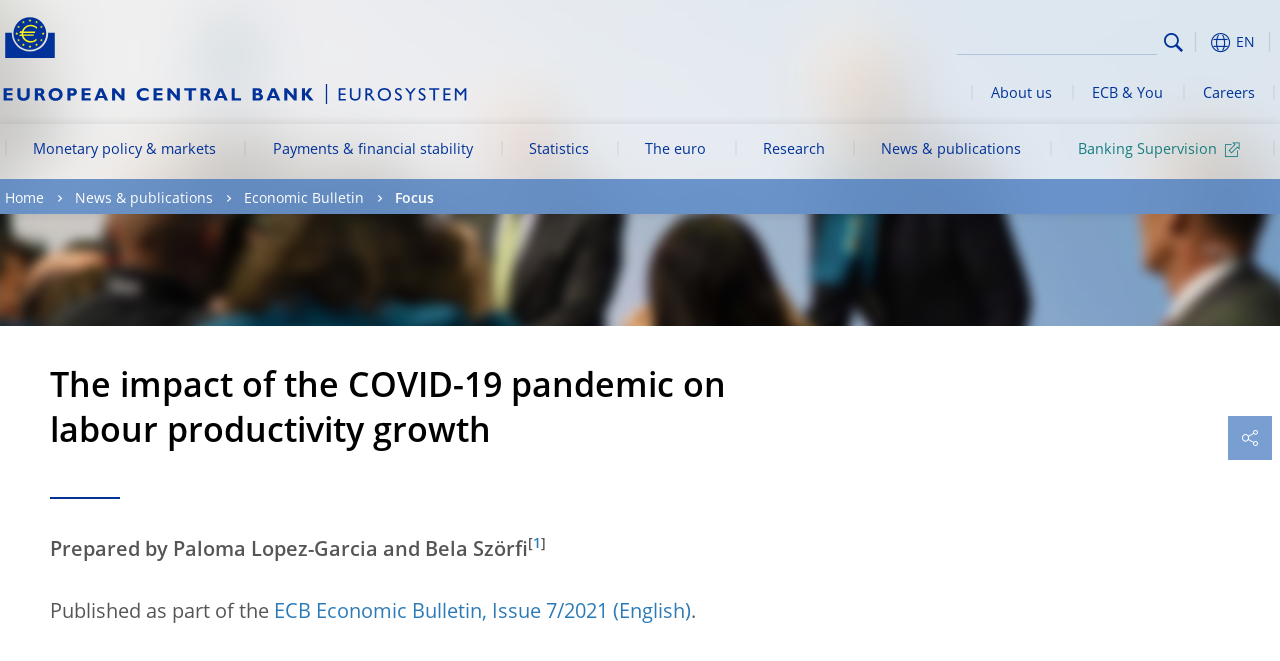Please identify the bounding box coordinates of where to click in order to follow the instruction: "Go to Monetary policy & markets".

[0.004, 0.188, 0.191, 0.272]